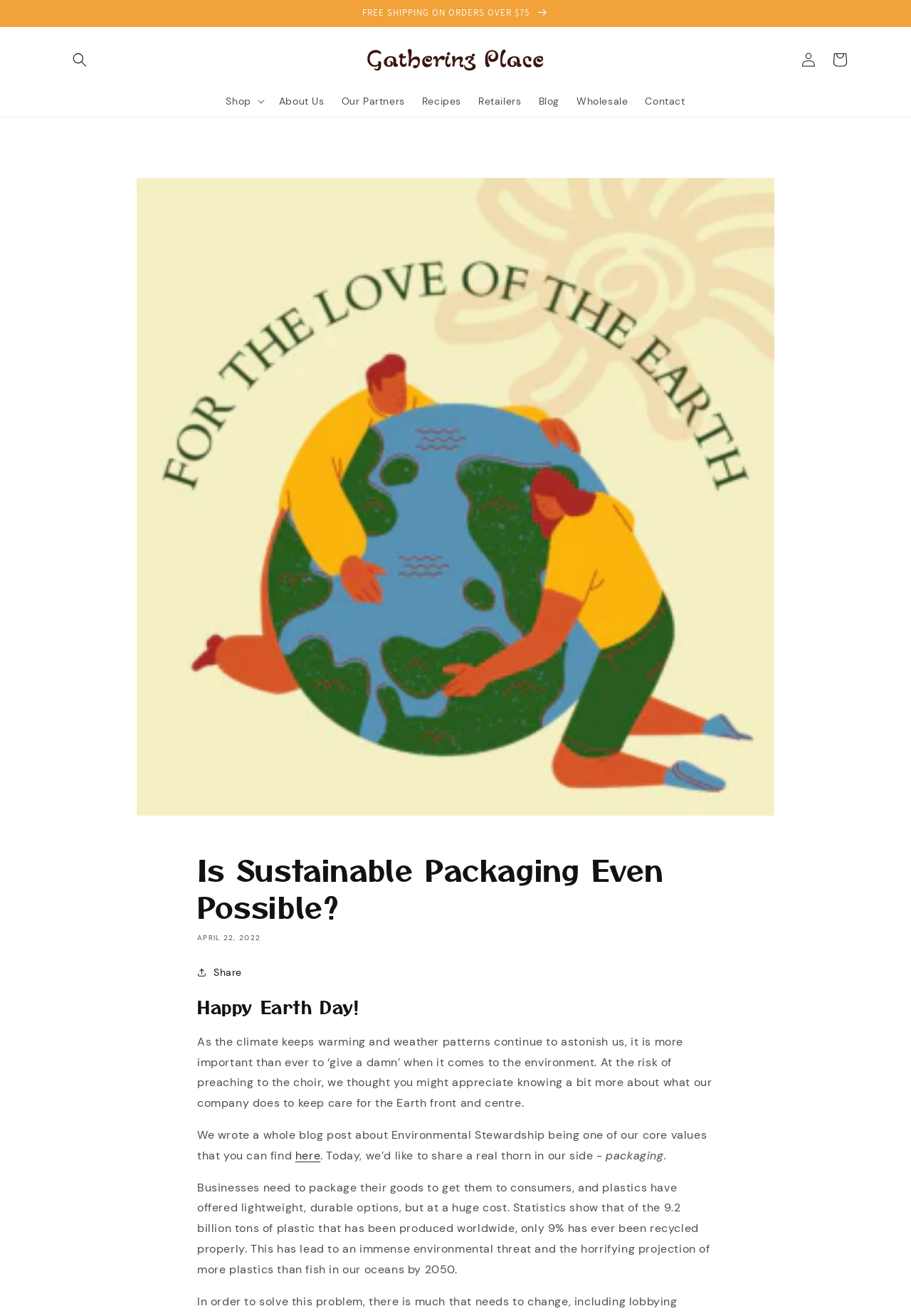Using the details from the image, please elaborate on the following question: What is the projected outcome by 2050?

The webpage mentions that if the current trend continues, there will be more plastics than fish in our oceans by 2050, which is a horrifying projection.